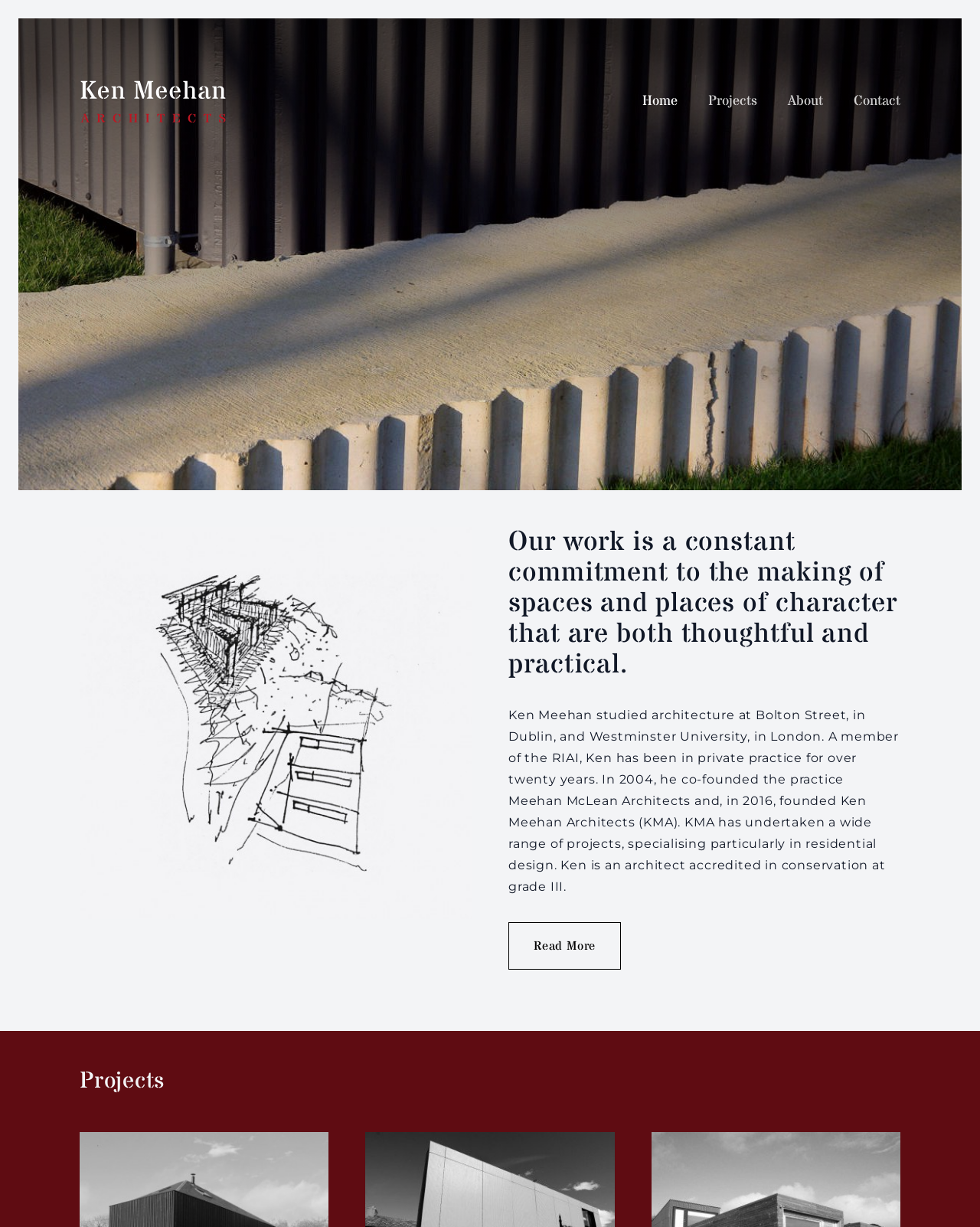Please respond in a single word or phrase: 
What is the name of the practice co-founded by Ken Meehan in 2004?

Meehan McLean Architects